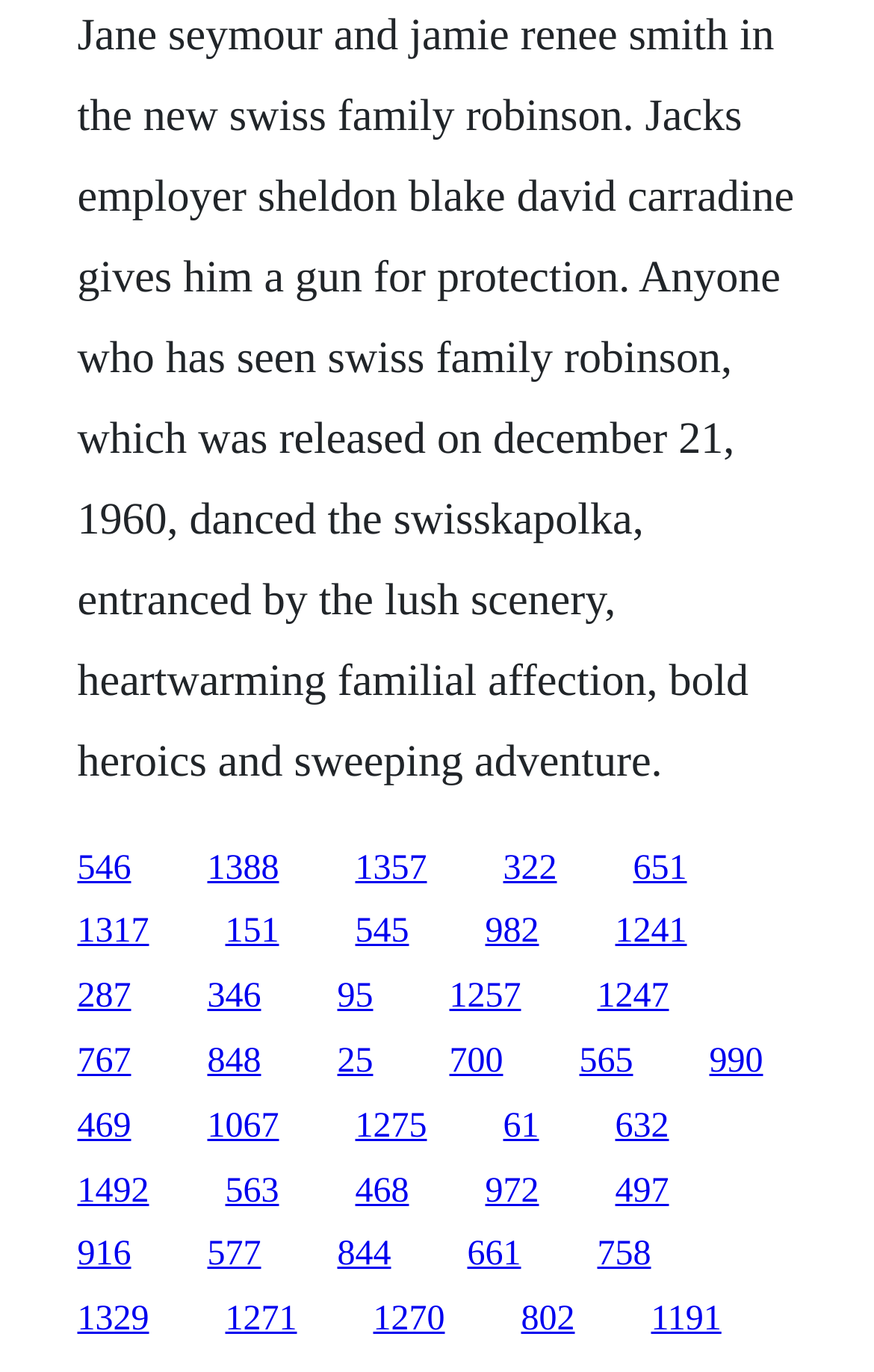Find the bounding box coordinates for the area that must be clicked to perform this action: "click the first link".

[0.088, 0.619, 0.15, 0.646]